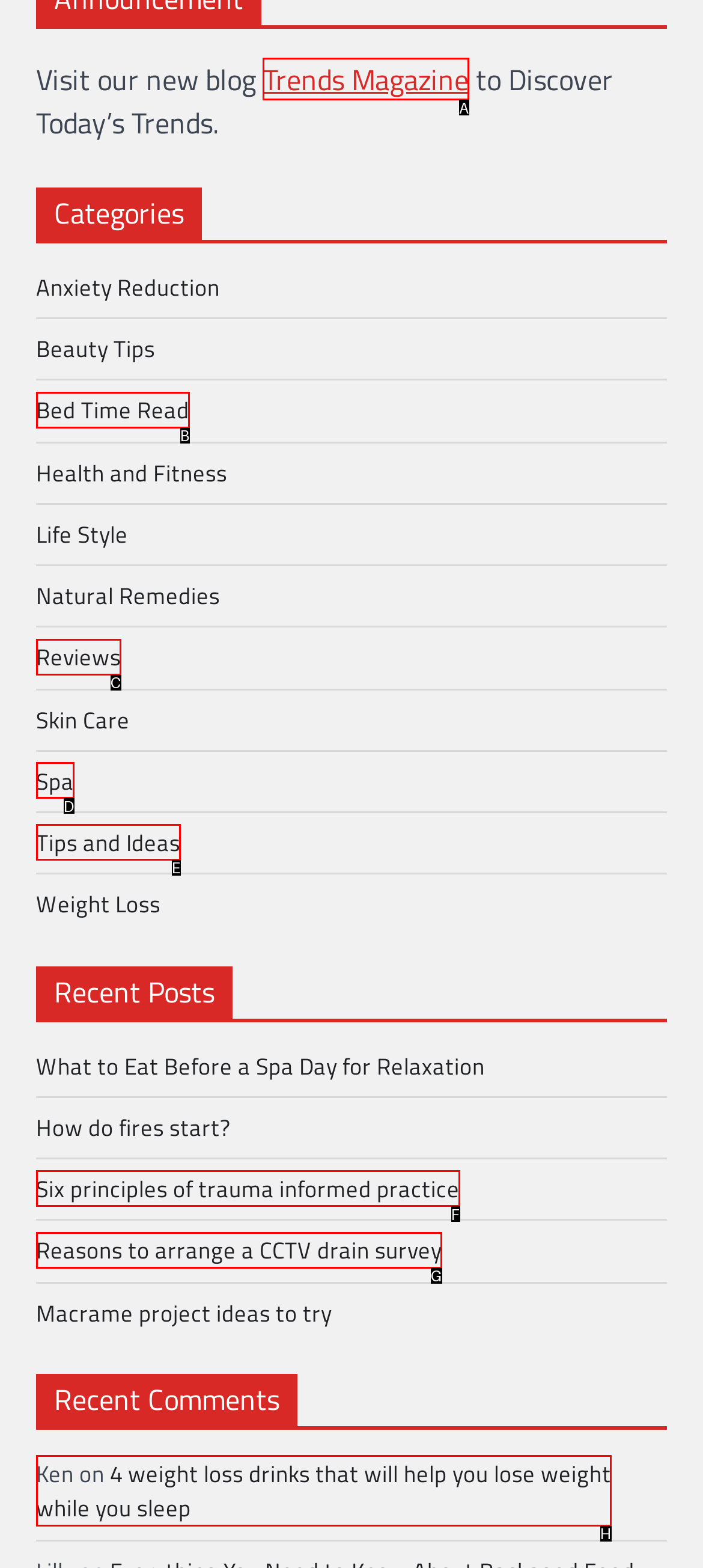Which UI element should be clicked to perform the following task: Visit Trends Magazine? Answer with the corresponding letter from the choices.

A